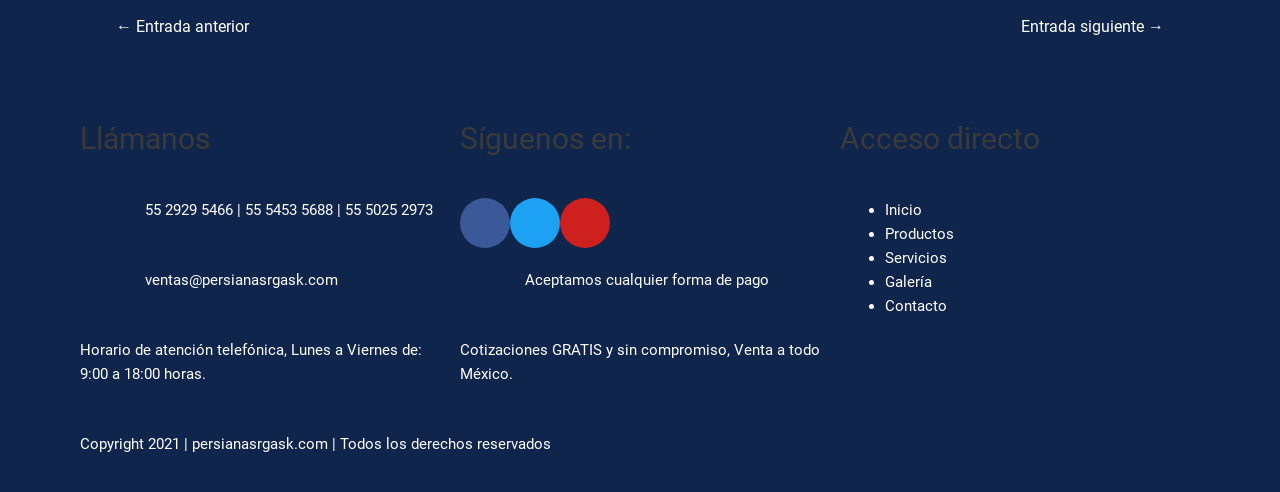Identify the bounding box coordinates of the section that should be clicked to achieve the task described: "Call us".

[0.113, 0.408, 0.338, 0.445]